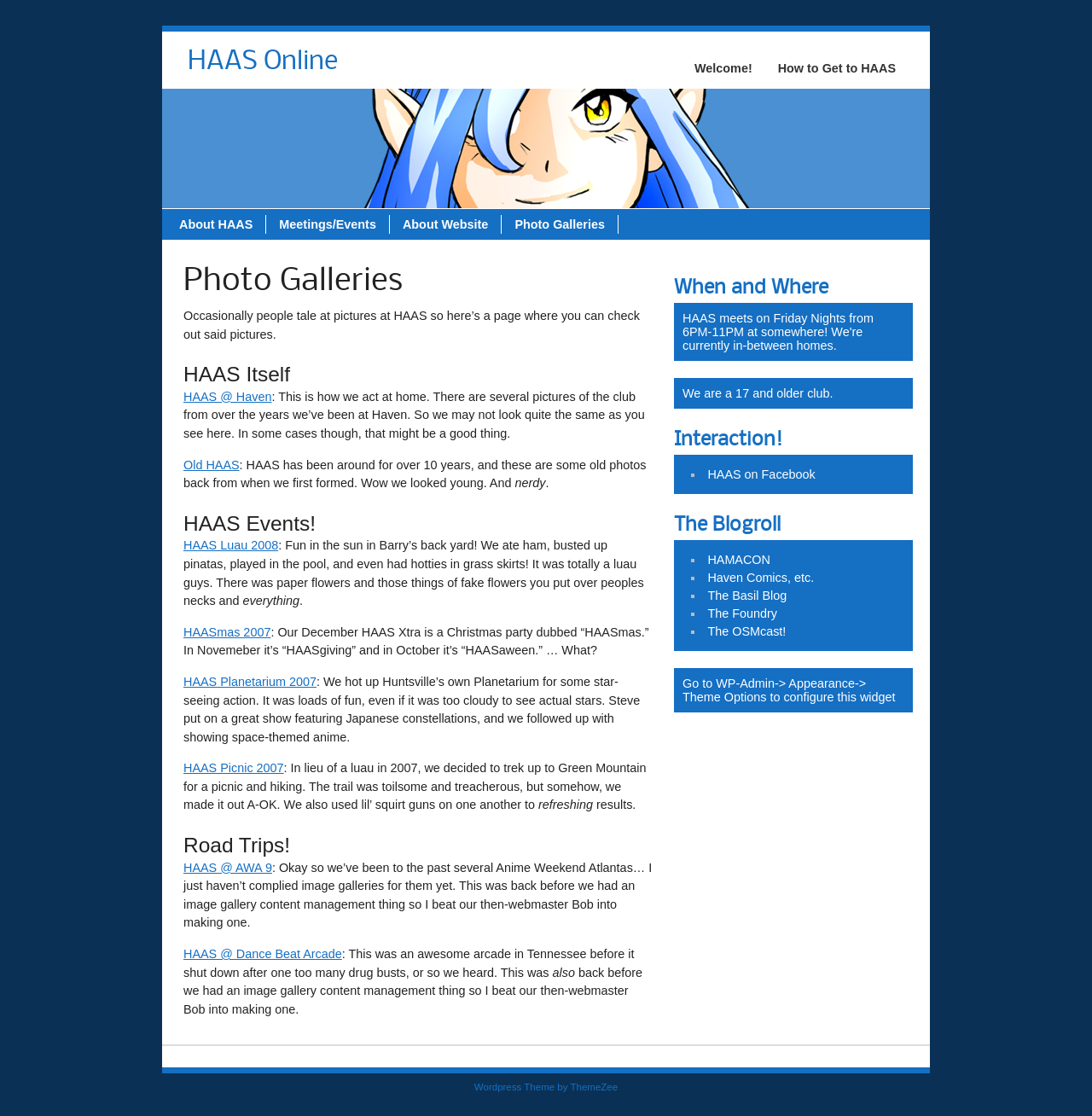What is the name of the first HAAS event listed?
Based on the image, respond with a single word or phrase.

HAAS Luau 2008